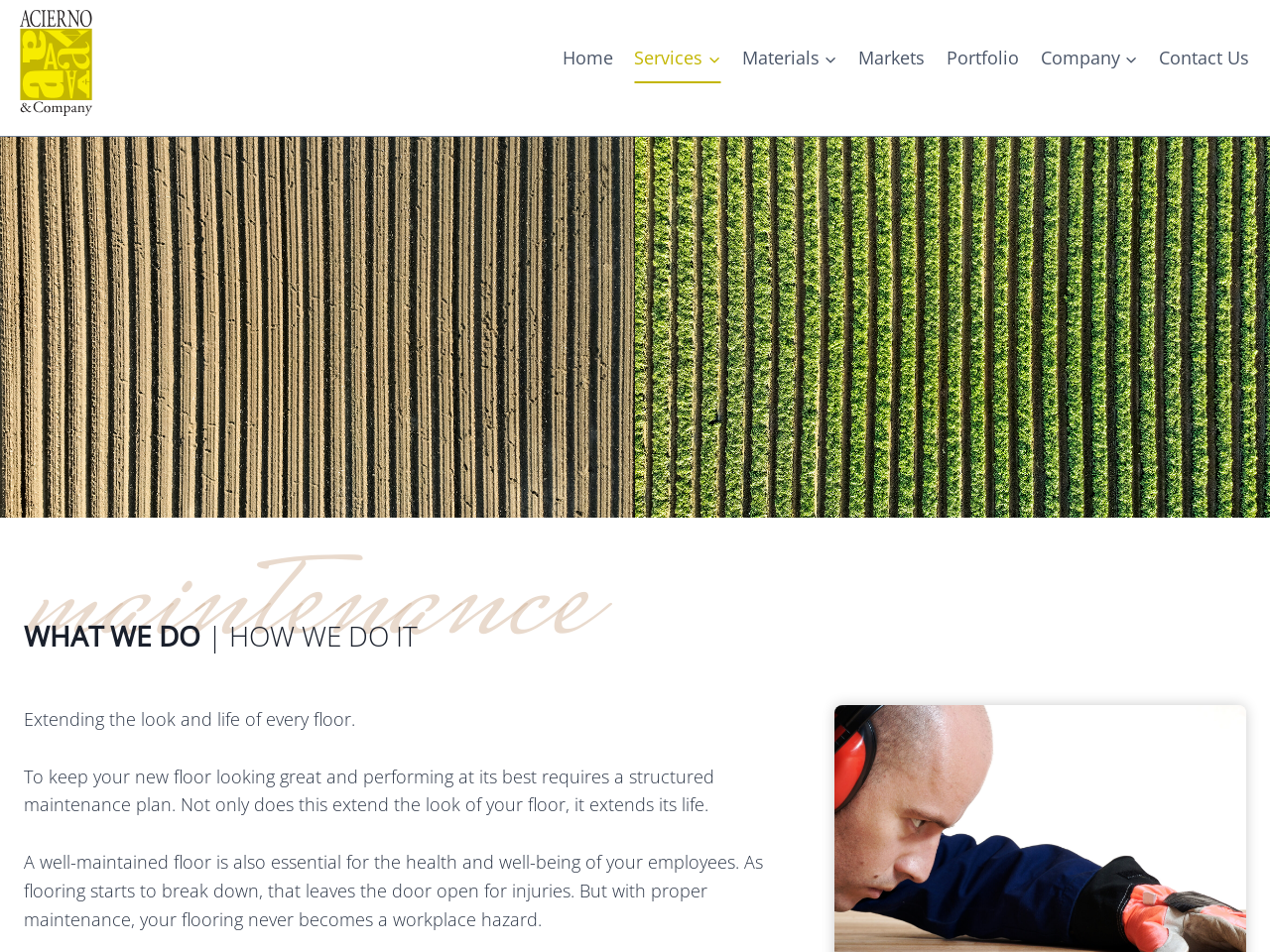Please identify the bounding box coordinates of the clickable area that will fulfill the following instruction: "Click on the 'Services' link". The coordinates should be in the format of four float numbers between 0 and 1, i.e., [left, top, right, bottom].

[0.491, 0.035, 0.576, 0.087]